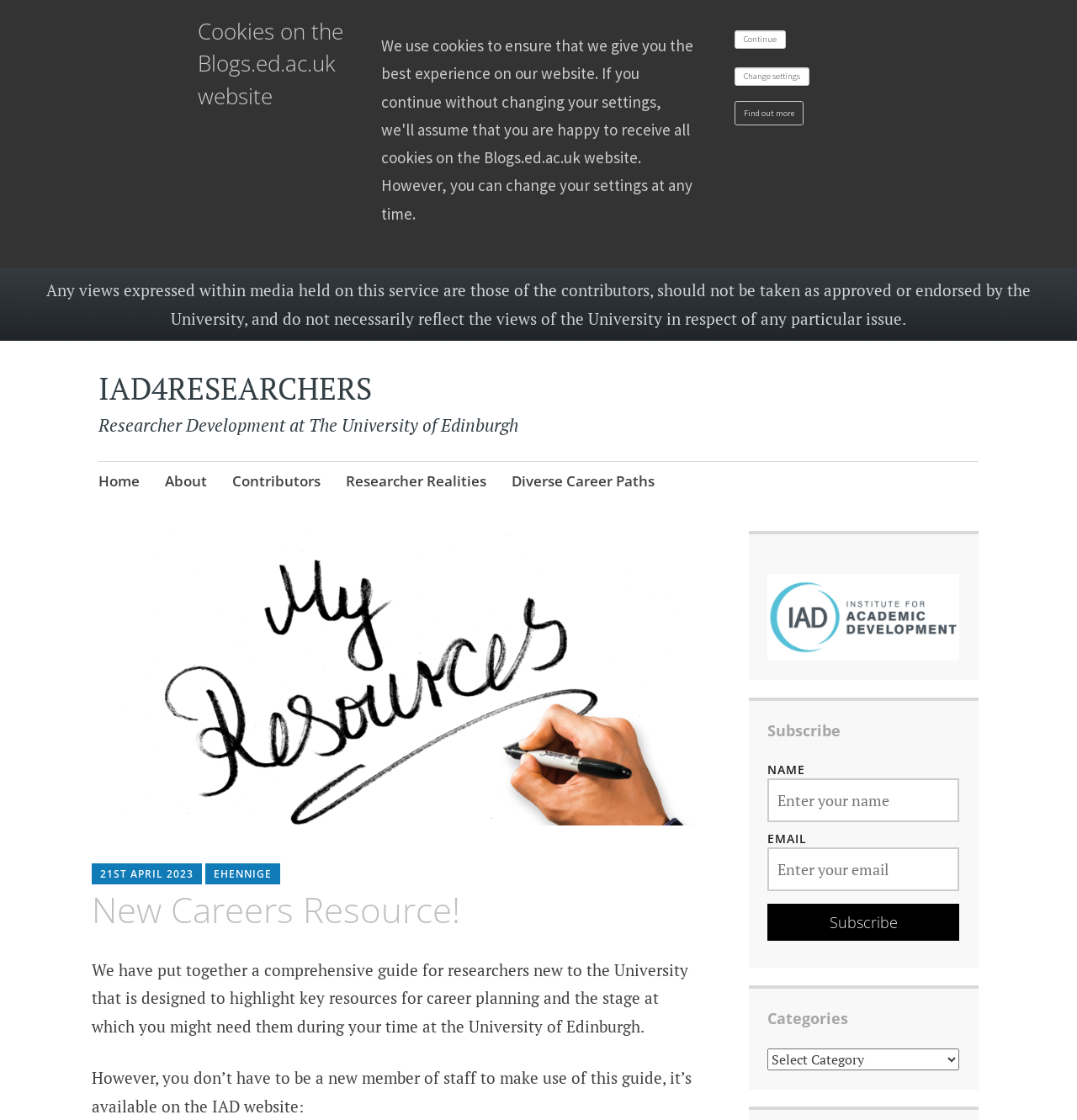Given the element description name="submit" value="Subscribe", identify the bounding box coordinates for the UI element on the webpage screenshot. The format should be (top-left x, top-left y, bottom-right x, bottom-right y), with values between 0 and 1.

[0.713, 0.807, 0.891, 0.84]